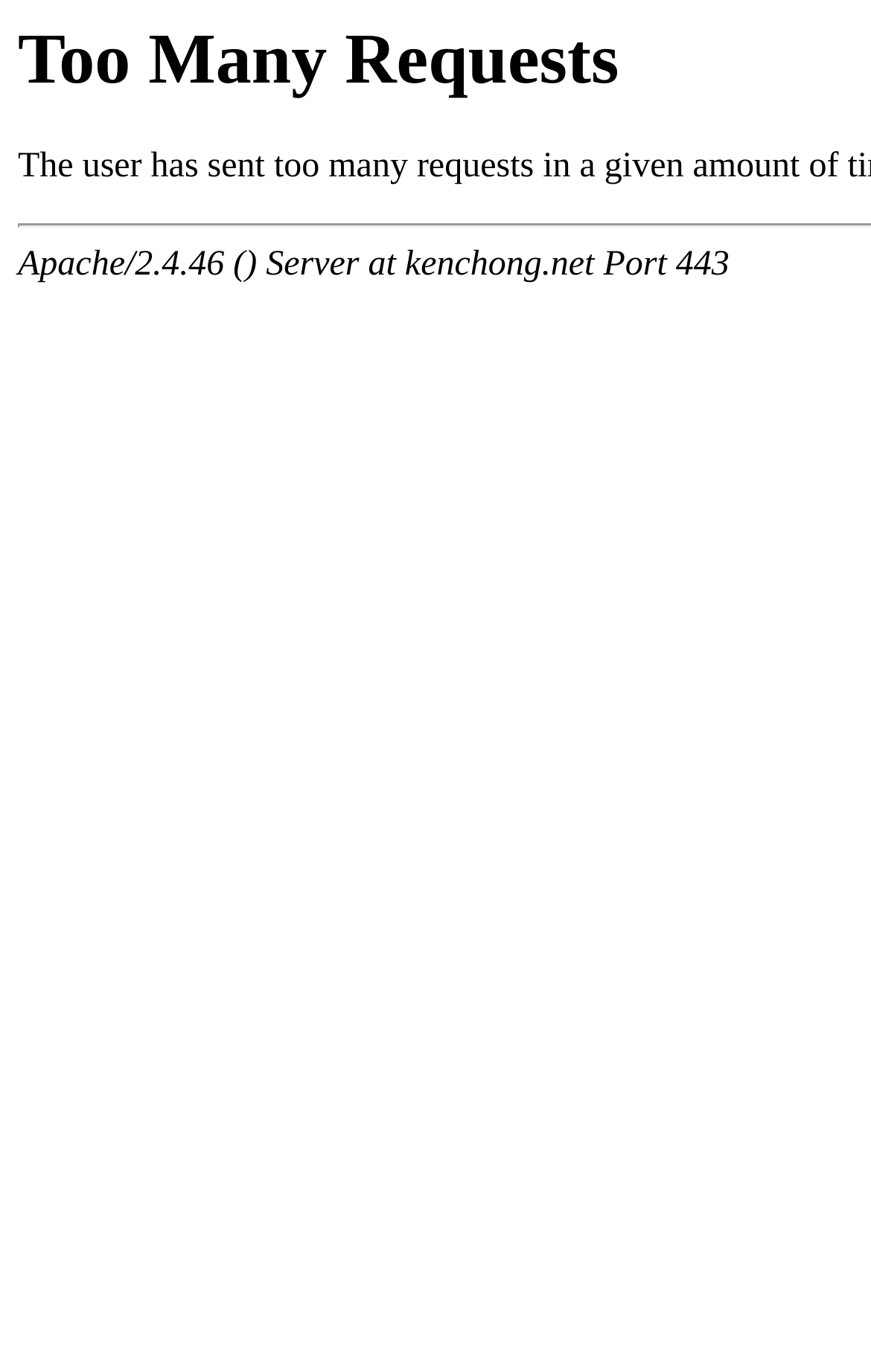Locate the headline of the webpage and generate its content.

Too Many Requests